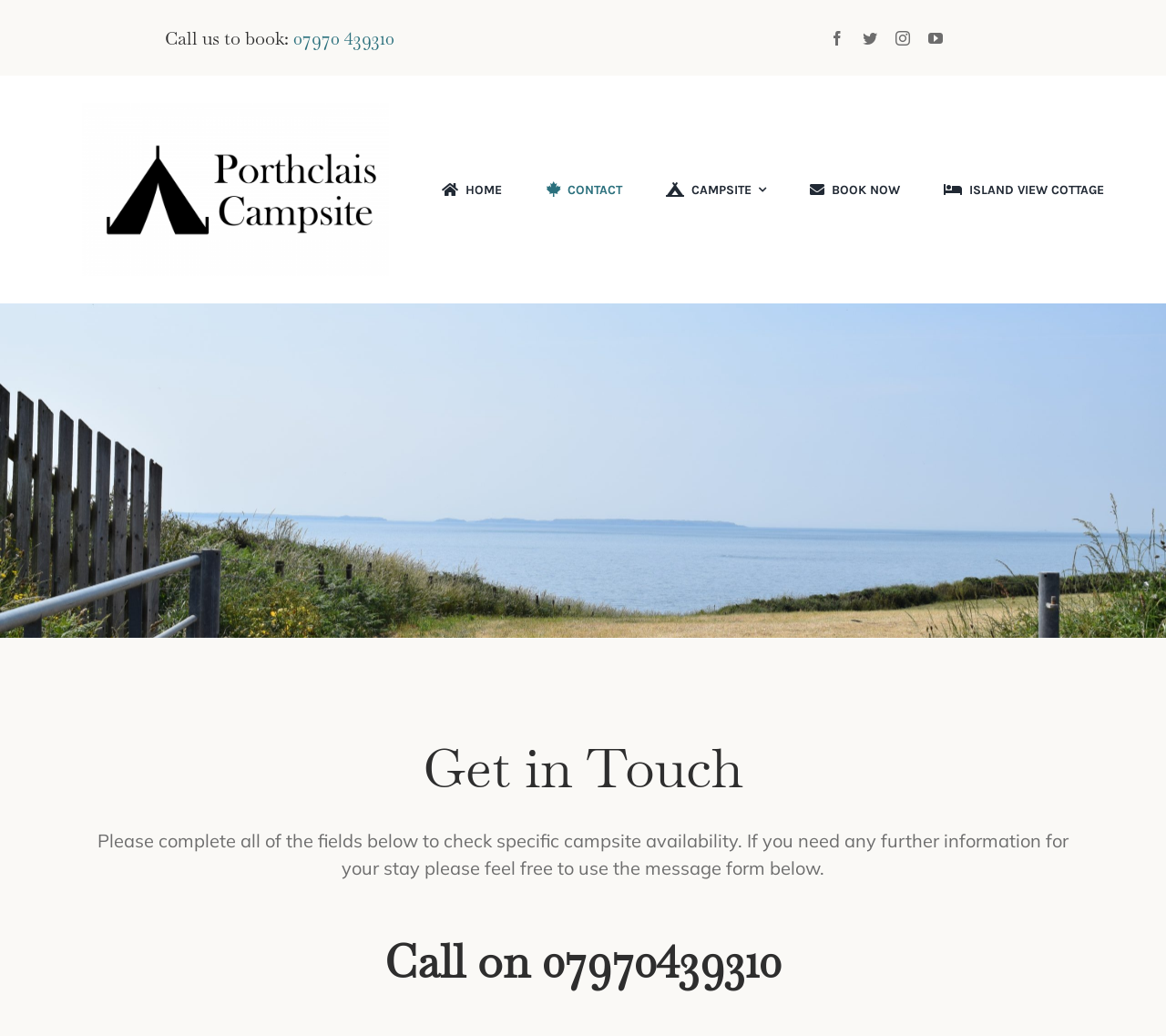Answer the question in a single word or phrase:
What is the location of the campsite?

St Davids, Haverfordwest, SA62 6RR